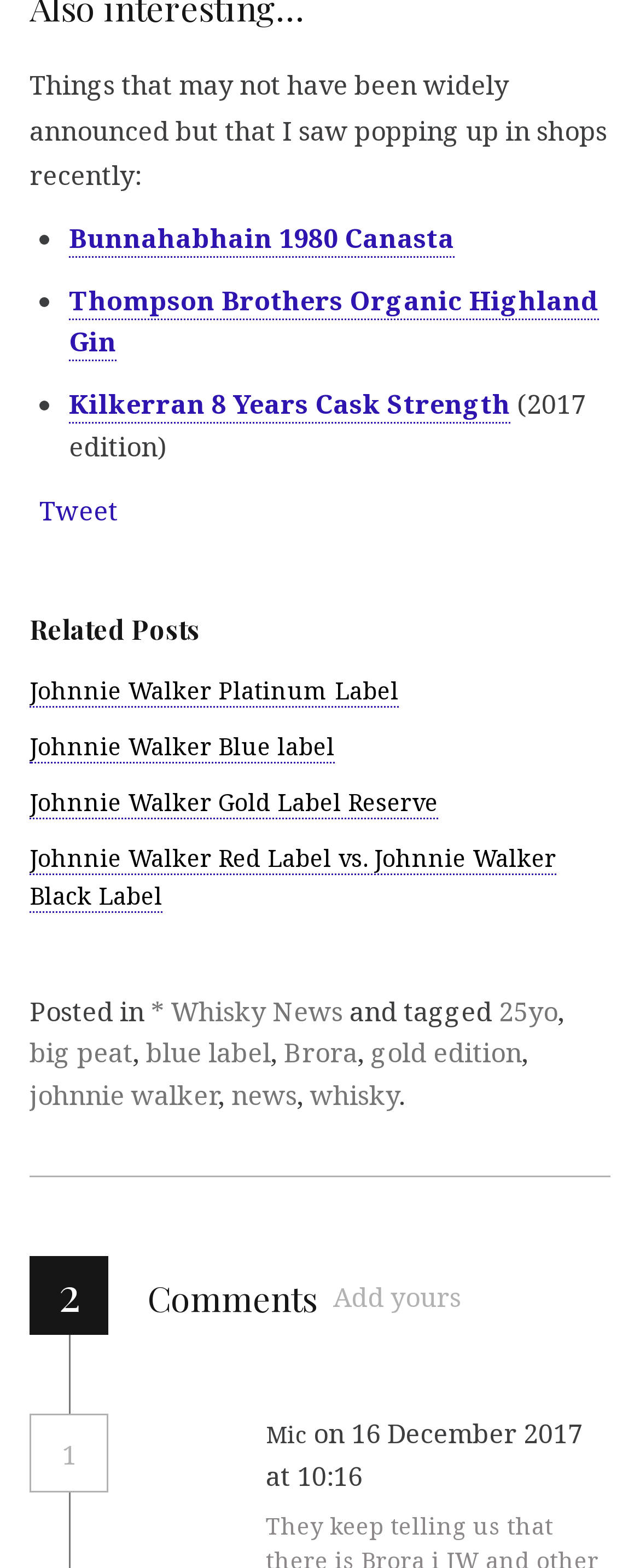Please identify the bounding box coordinates of where to click in order to follow the instruction: "Check the time of the comment by Mic".

[0.415, 0.903, 0.91, 0.953]